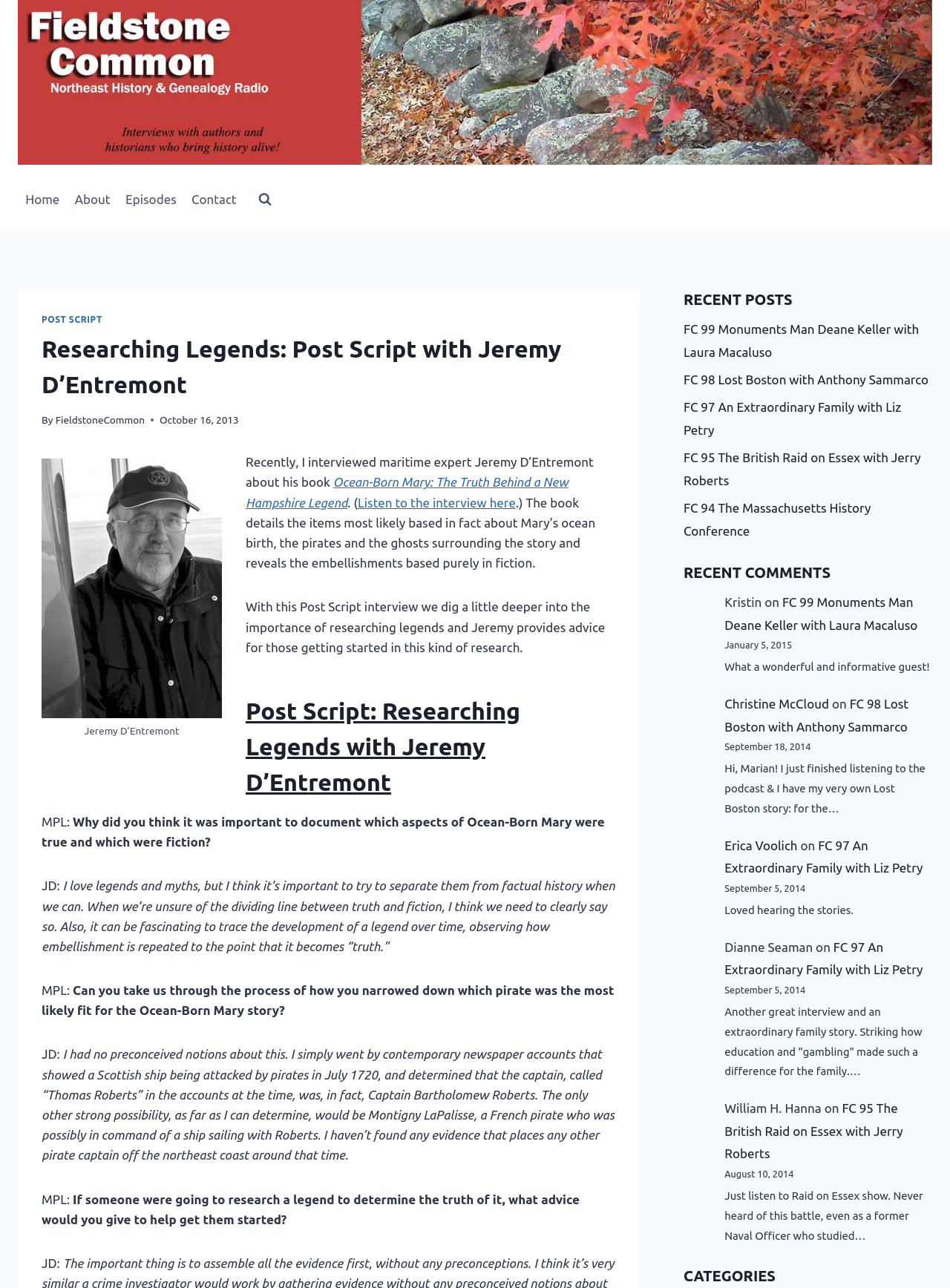Identify and provide the bounding box coordinates of the UI element described: "FieldstoneCommon". The coordinates should be formatted as [left, top, right, bottom], with each number being a float between 0 and 1.

[0.058, 0.321, 0.152, 0.33]